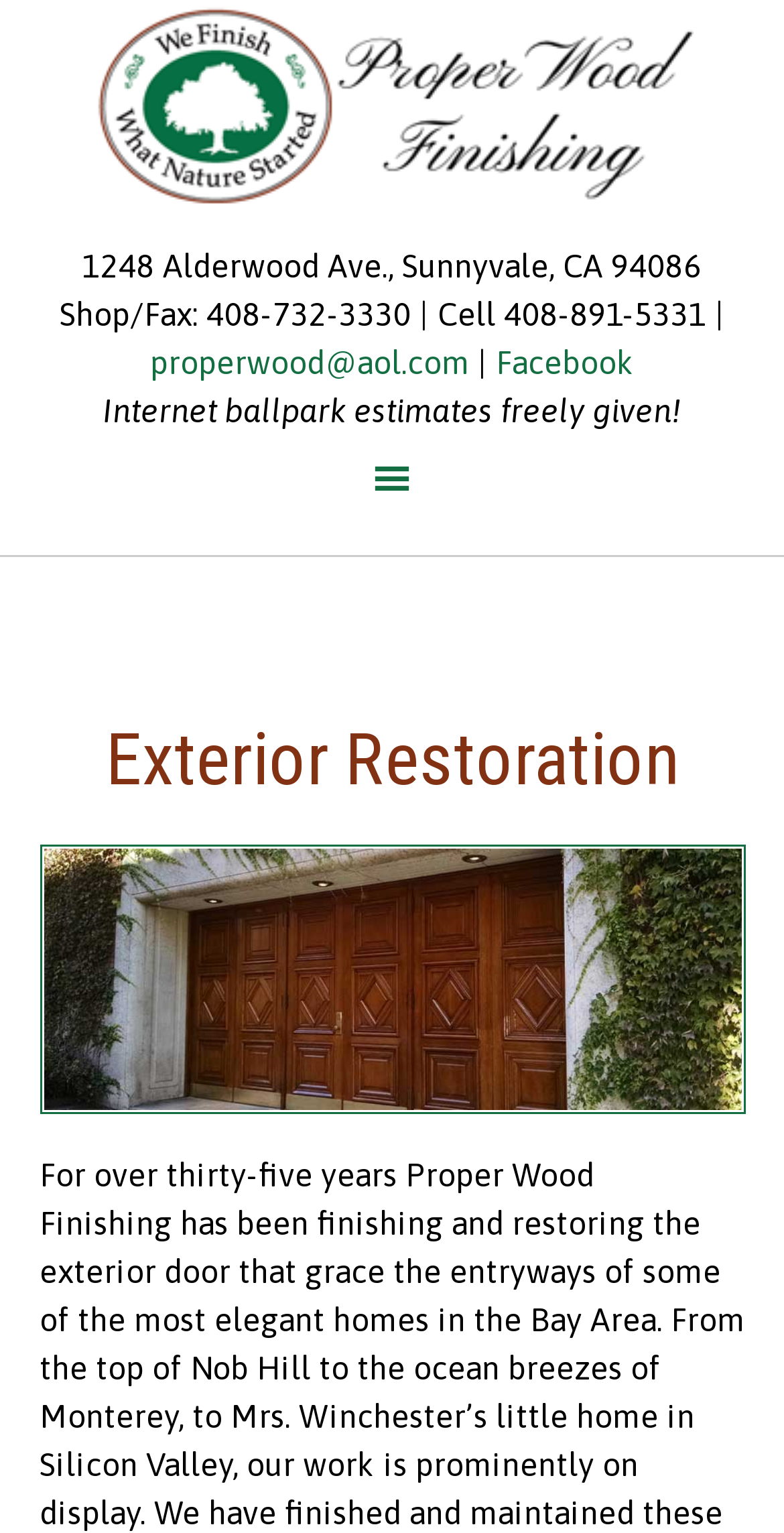Does the company offer free estimates?
Please provide a single word or phrase as your answer based on the image.

Yes